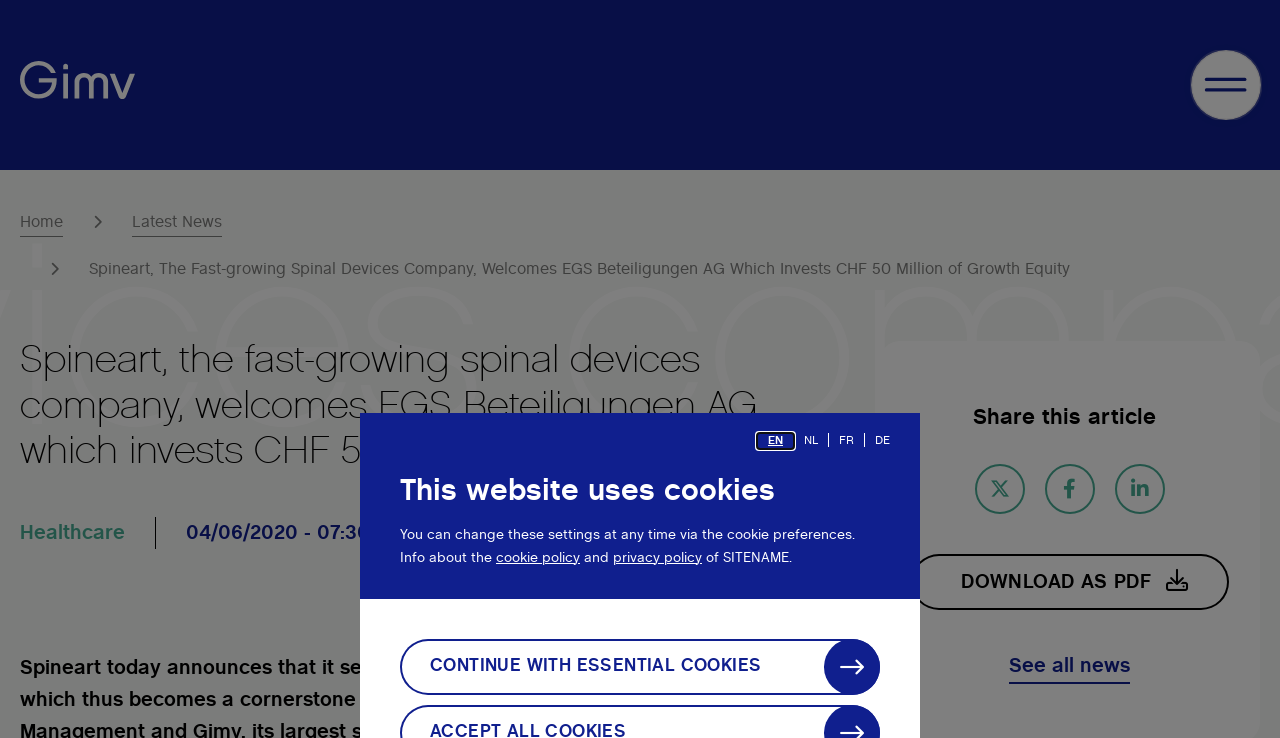Provide a short answer using a single word or phrase for the following question: 
How many news links are there?

2